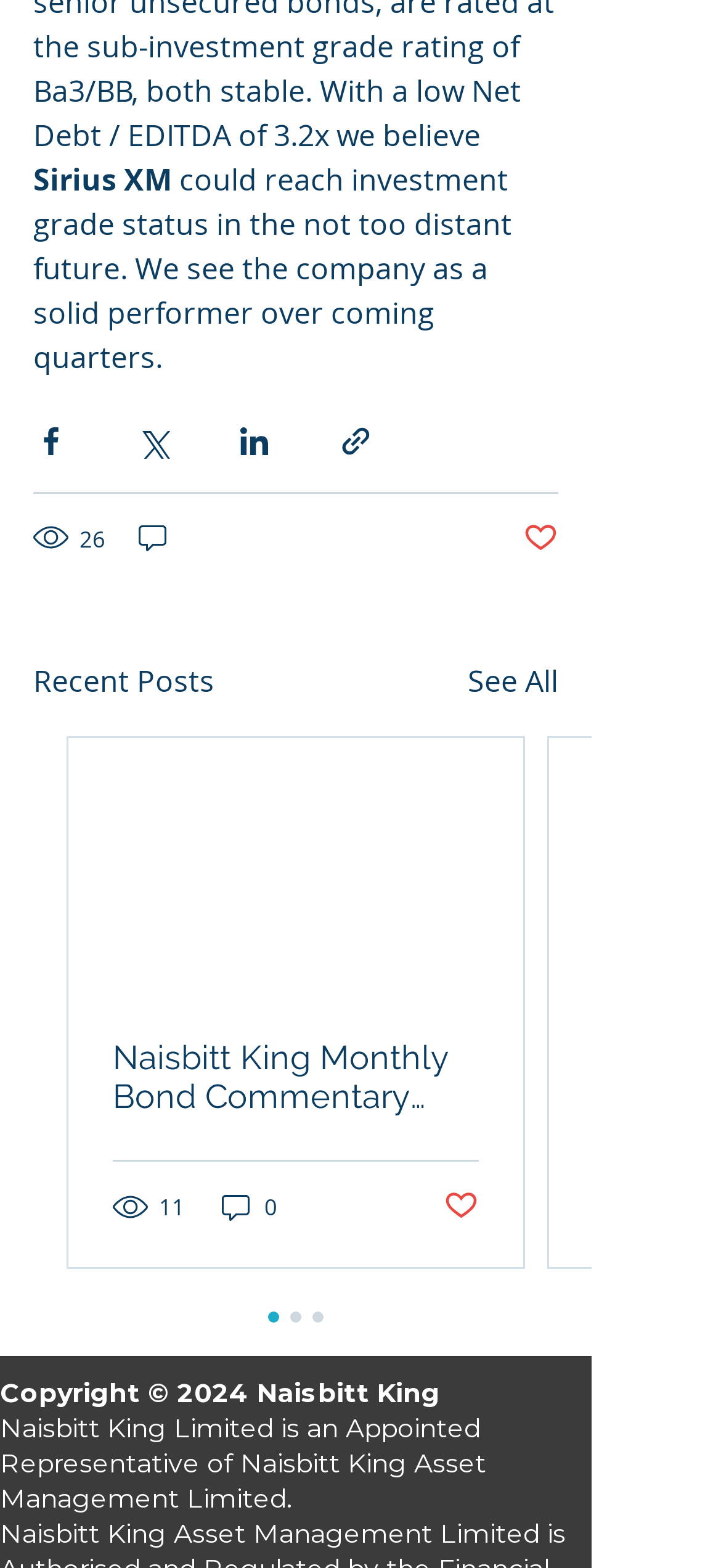Please specify the coordinates of the bounding box for the element that should be clicked to carry out this instruction: "Skip and go to general information". The coordinates must be four float numbers between 0 and 1, formatted as [left, top, right, bottom].

None